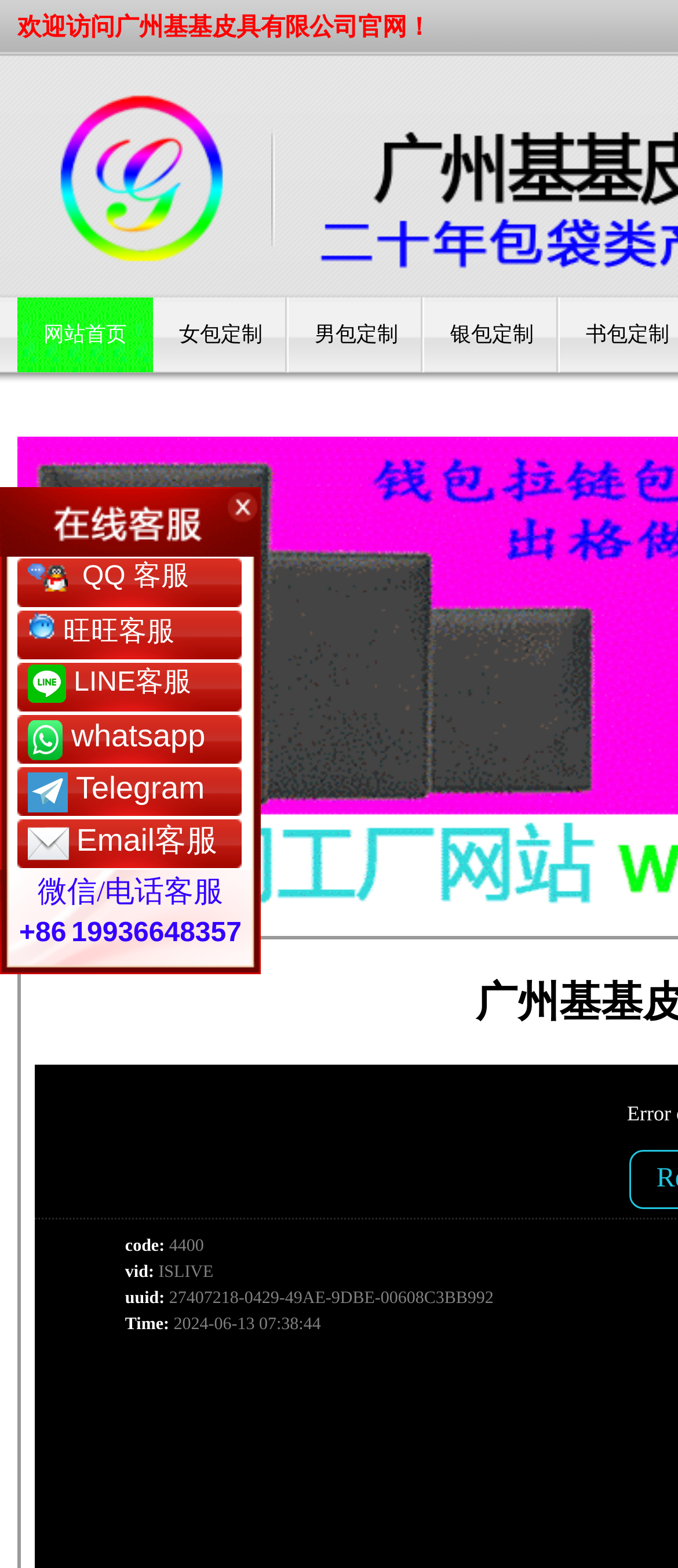Elaborate on the different components and information displayed on the webpage.

This webpage appears to be a company website, specifically a Chinese manufacturer of bags and backpacks. At the top of the page, there is a heading that welcomes visitors to the Guangzhou Ji Ji Leather Factory website. Below this heading, there is a logo image of the factory. 

To the right of the logo, there are four links: "网站首页" (website homepage), "女包定制" (customized women's bags), "男包定制" (customized men's bags), and "银包定制" (customized silver bags). These links are positioned horizontally, with the homepage link on the left and the silver bags link on the right.

Below these links, there is another link "制作样品，打样，打板，出纸样" (sample production, proofing, and paper sample), followed by a static text "点\xa0此" (click here). 

Further down the page, there are two headings: "基基皮具产品分类" (Ji Ji Leather Factory product categories) and "女式包系列" (women's bag series). The first heading has a link to the product categories page, while the second heading has a link to the women's bag series page. 

At the bottom of the page, there is an image, and a link to "柔软女\xa0包" (soft women's bags). To the right of this link, there is another link to "更热销款式展示" (more popular styles).